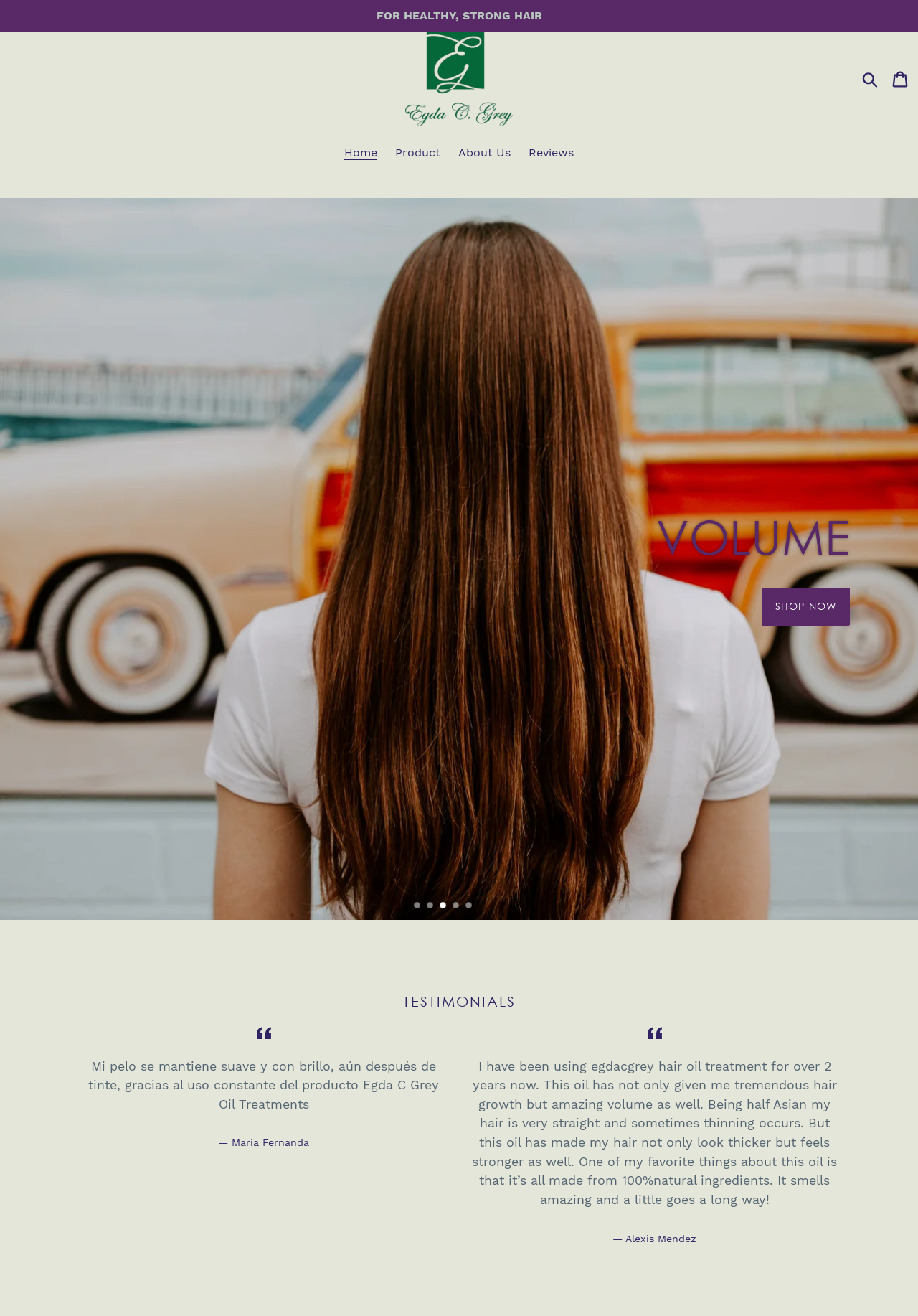Please identify the bounding box coordinates of the region to click in order to complete the task: "Search for something". The coordinates must be four float numbers between 0 and 1, specified as [left, top, right, bottom].

[0.934, 0.053, 0.963, 0.067]